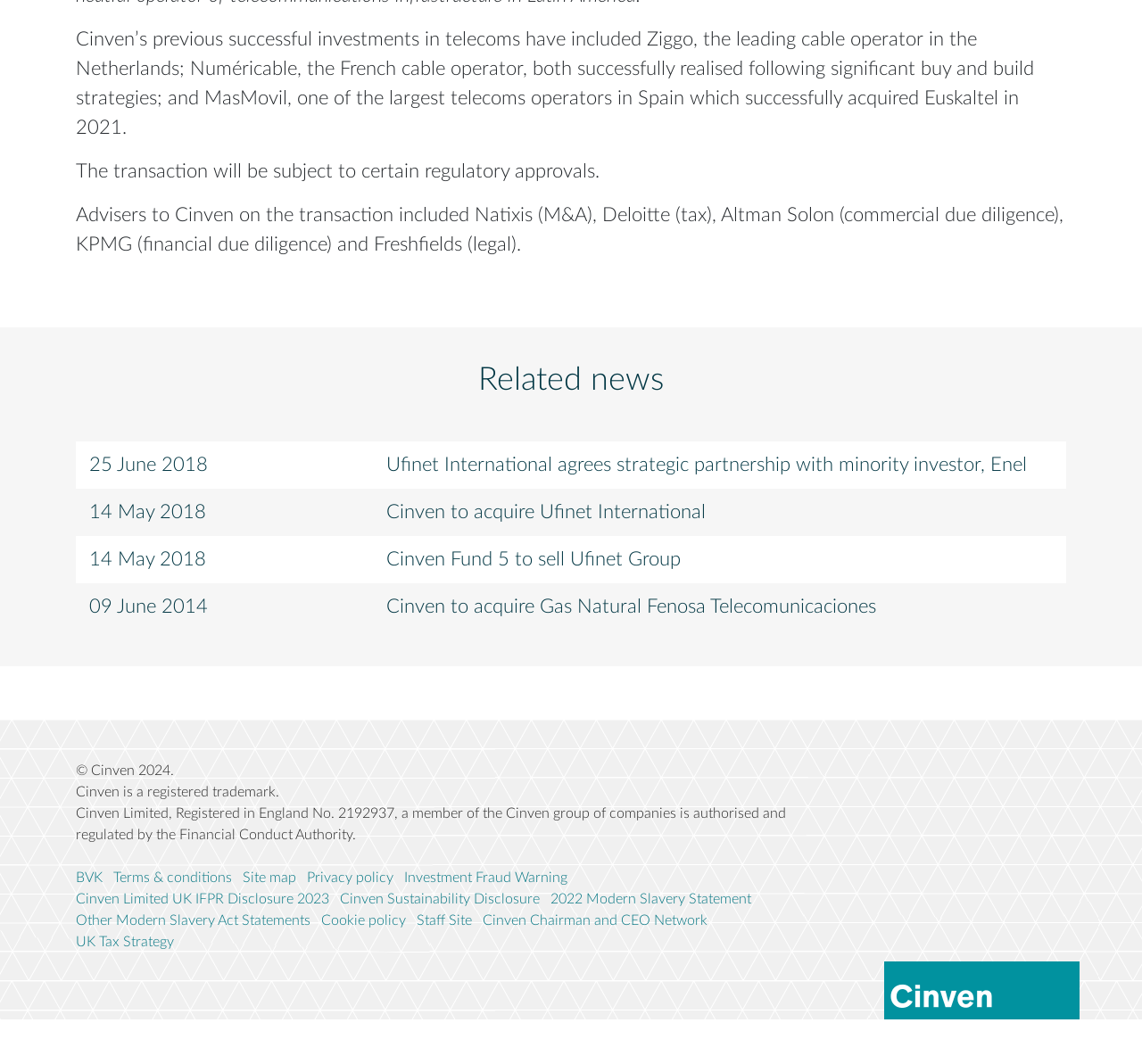Respond to the following question using a concise word or phrase: 
What is the name of the company that Cinven is a registered trademark of?

Cinven Limited